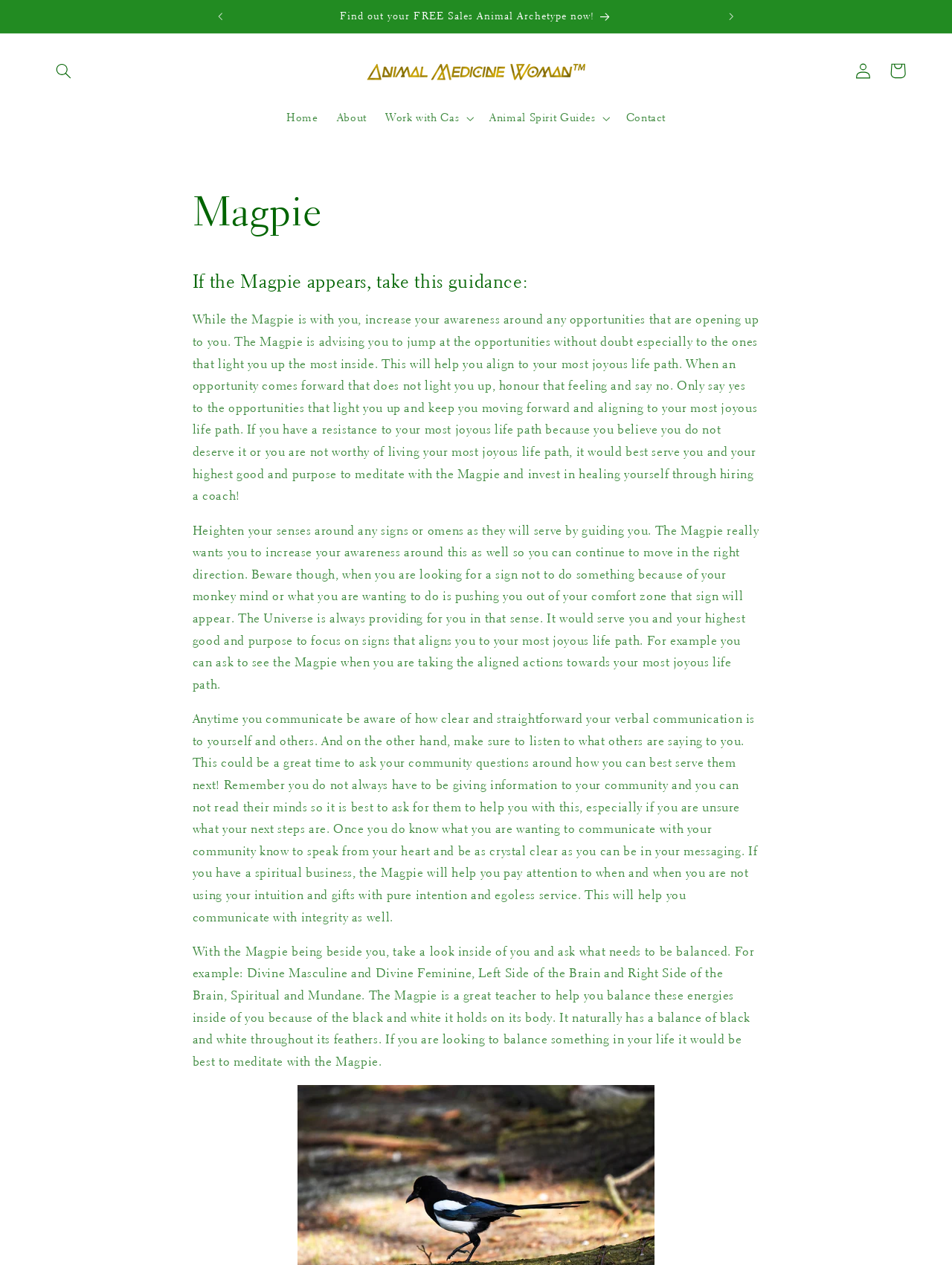Explain the webpage in detail, including its primary components.

This webpage is about the Magpie, an animal spirit guide, and its guidance. At the top of the page, there is an announcement bar with a carousel feature, allowing users to navigate through multiple announcements. The current announcement is about finding out one's free Sales Animal Archetype.

Below the announcement bar, there is a search button on the left and a link to the website's homepage, "animalmedicinewoman", accompanied by an image of the same name. The top navigation menu consists of links to "Home", "About", "Work with Cas", "Animal Spirit Guides", and "Contact".

The main content of the page is divided into four sections, each providing guidance related to the Magpie. The first section advises users to increase their awareness of opportunities and to take action without doubt, especially those that bring joy. The second section encourages users to heighten their senses to recognize signs and omens that guide them towards their most joyous life path. The third section focuses on the importance of clear and straightforward communication, both verbally and through listening to others. The fourth section suggests that users reflect on what needs to be balanced within themselves, such as the divine masculine and feminine, and offers meditation with the Magpie as a means to achieve balance.

Throughout the page, there are also links to "Log in" and "Cart" on the top right corner, indicating that the website offers some form of membership or e-commerce functionality.